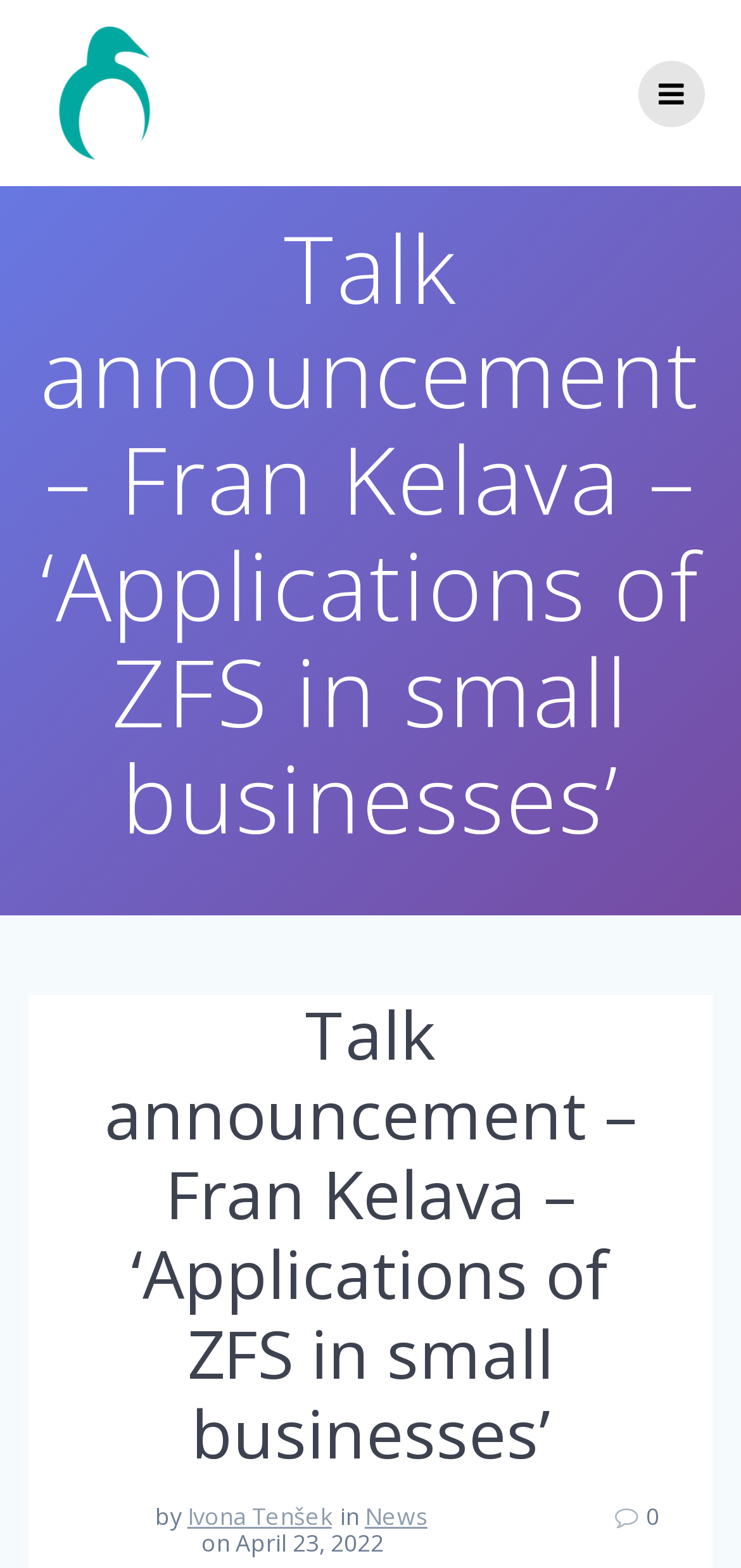From the screenshot, find the bounding box of the UI element matching this description: "News". Supply the bounding box coordinates in the form [left, top, right, bottom], each a float between 0 and 1.

[0.492, 0.957, 0.577, 0.977]